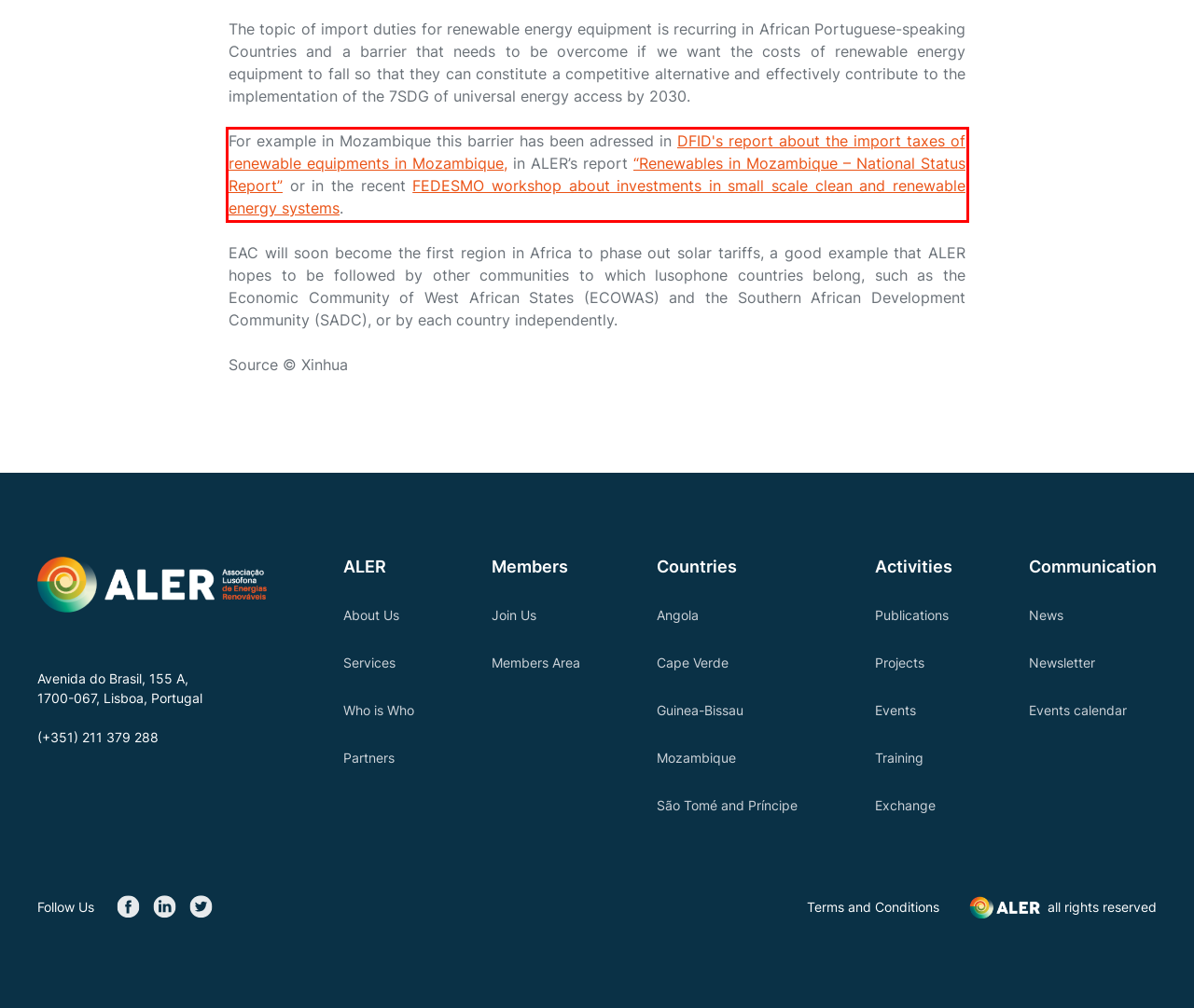Within the screenshot of the webpage, there is a red rectangle. Please recognize and generate the text content inside this red bounding box.

For example in Mozambique this barrier has been adressed in DFID's report about the import taxes of renewable equipments in Mozambique, in ALER’s report “Renewables in Mozambique – National Status Report” or in the recent FEDESMO workshop about investments in small scale clean and renewable energy systems.